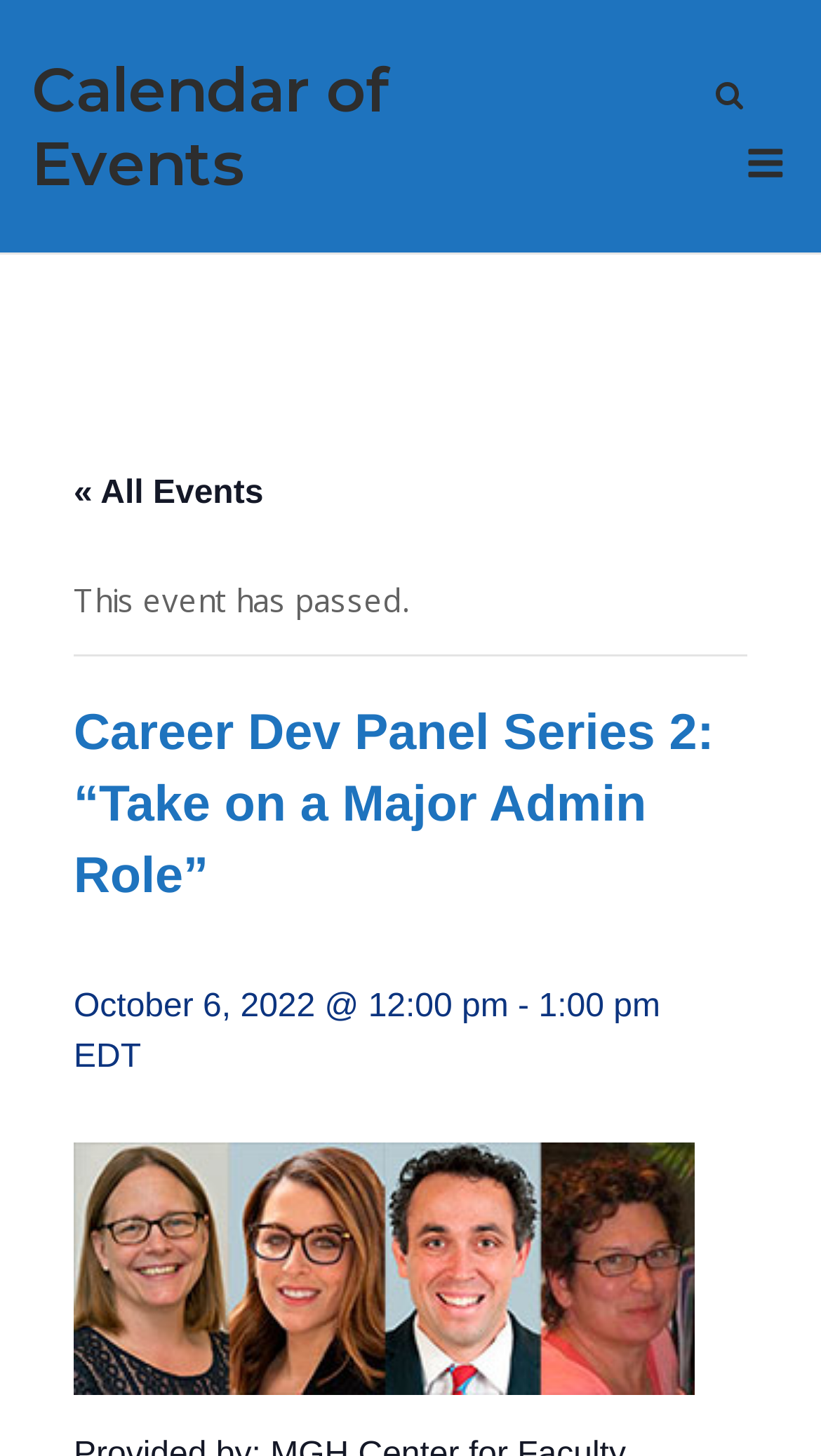Using the webpage screenshot, locate the HTML element that fits the following description and provide its bounding box: "MexIT".

None